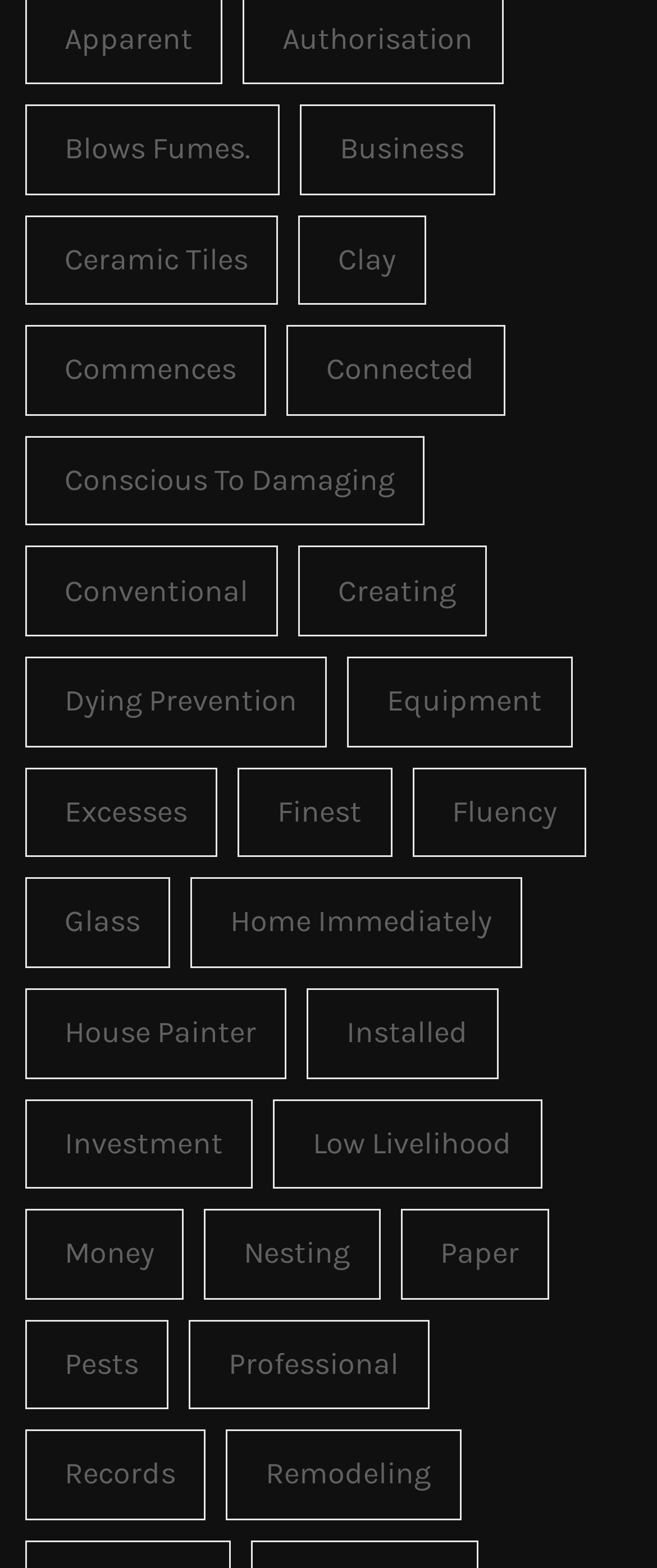Highlight the bounding box coordinates of the element that should be clicked to carry out the following instruction: "View asks". The coordinates must be given as four float numbers ranging from 0 to 1, i.e., [left, top, right, bottom].

None